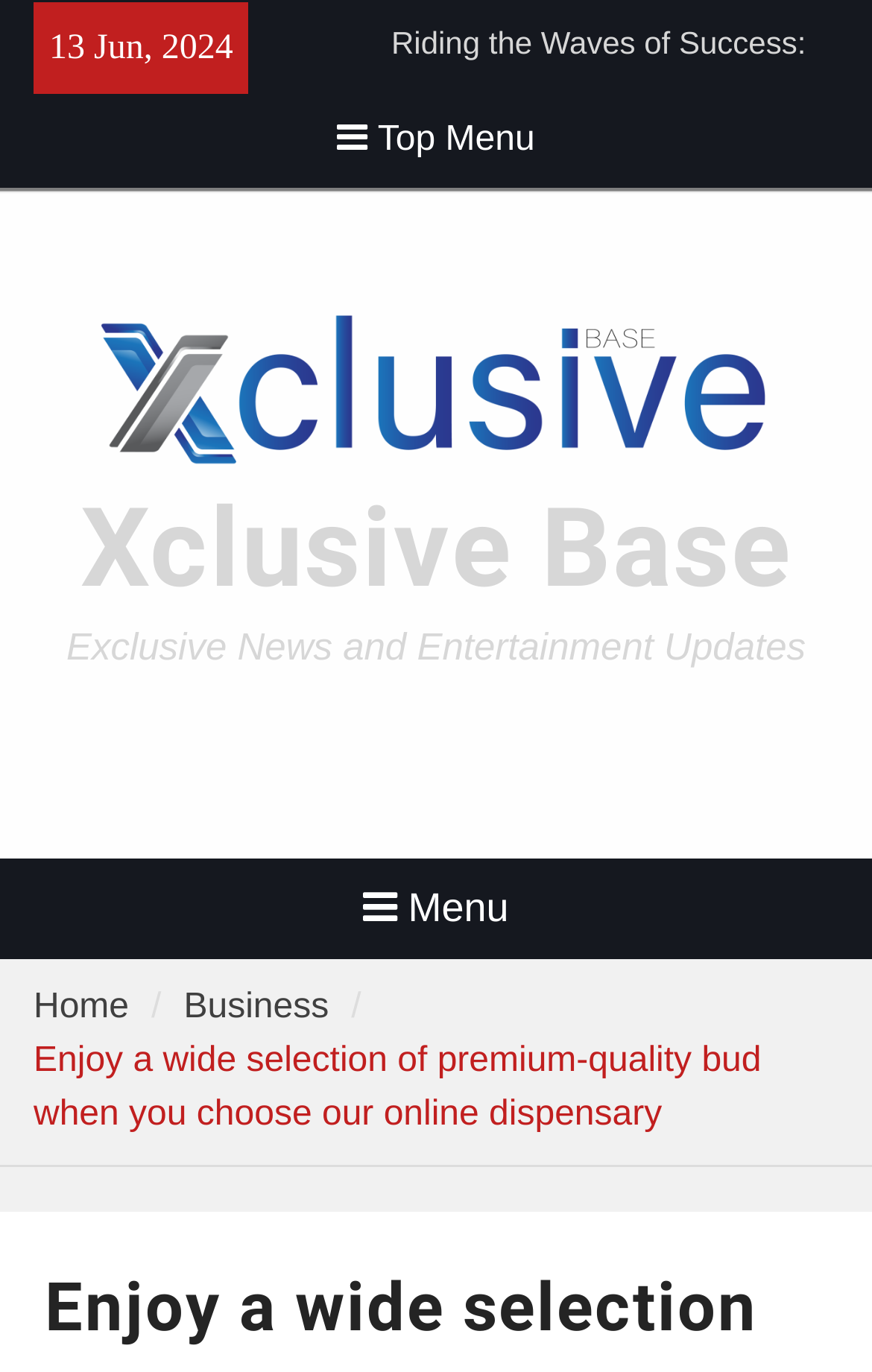Please identify the bounding box coordinates of the area that needs to be clicked to fulfill the following instruction: "Read the Exclusive News and Entertainment Updates."

[0.076, 0.457, 0.924, 0.488]